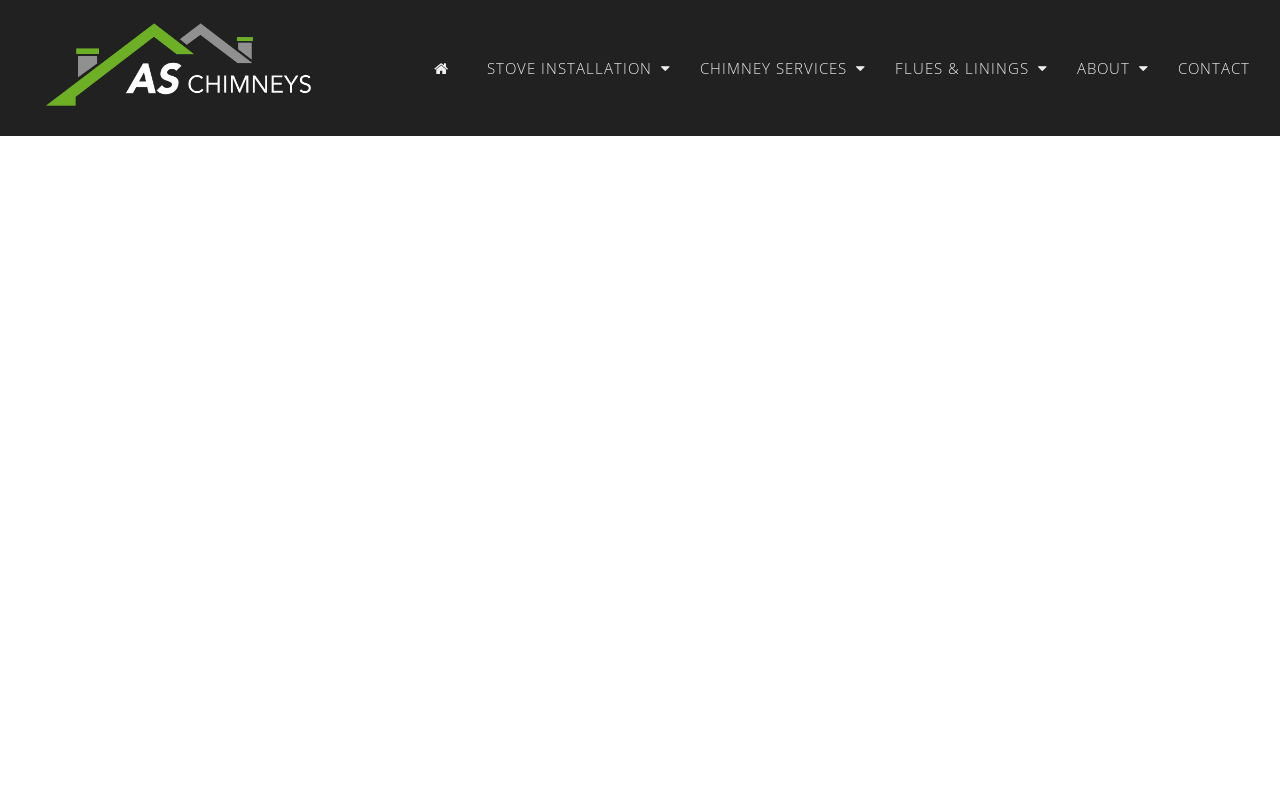Given the description "Flues & Linings", determine the bounding box of the corresponding UI element.

[0.688, 0.0, 0.83, 0.171]